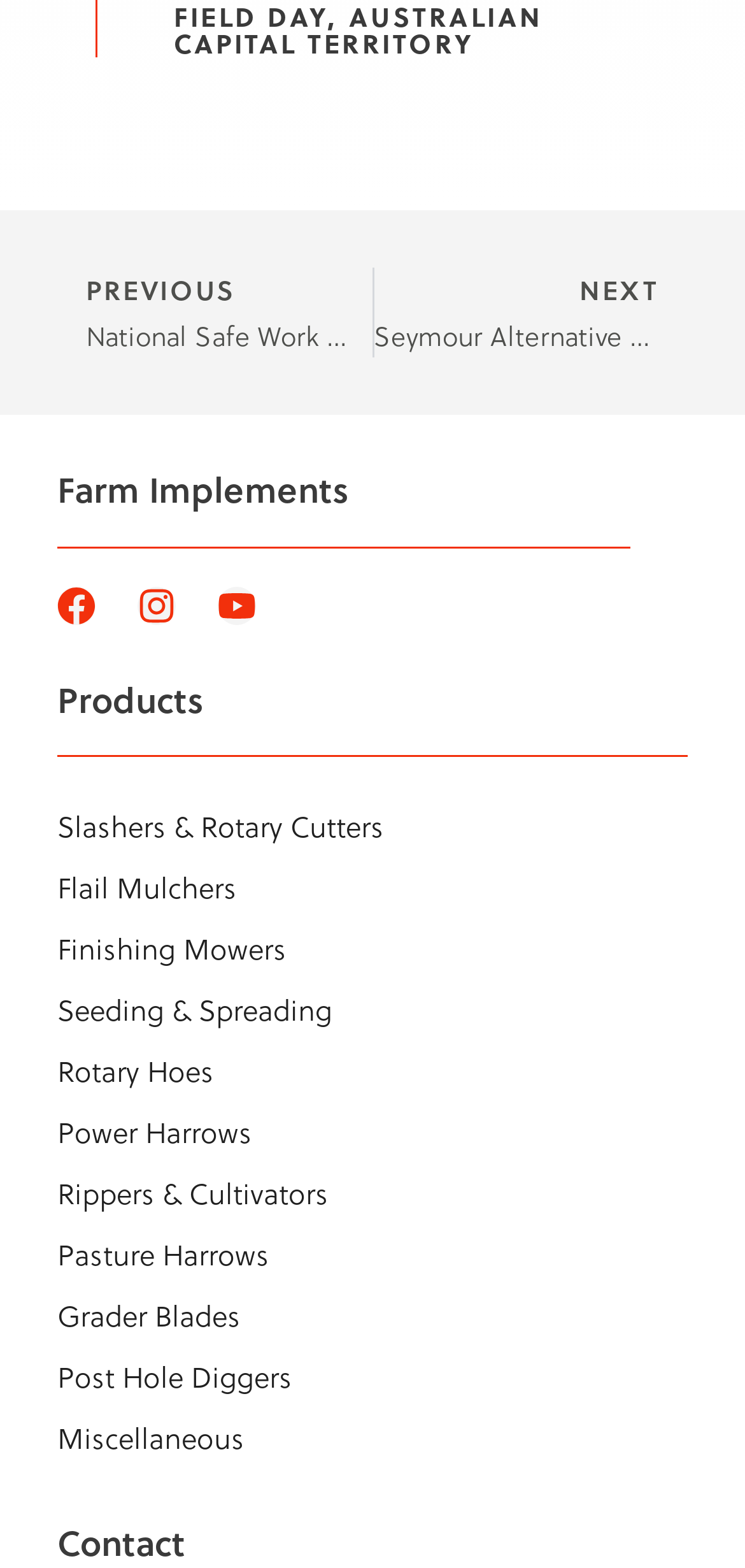Determine the bounding box coordinates of the clickable region to carry out the instruction: "Read the blog".

None